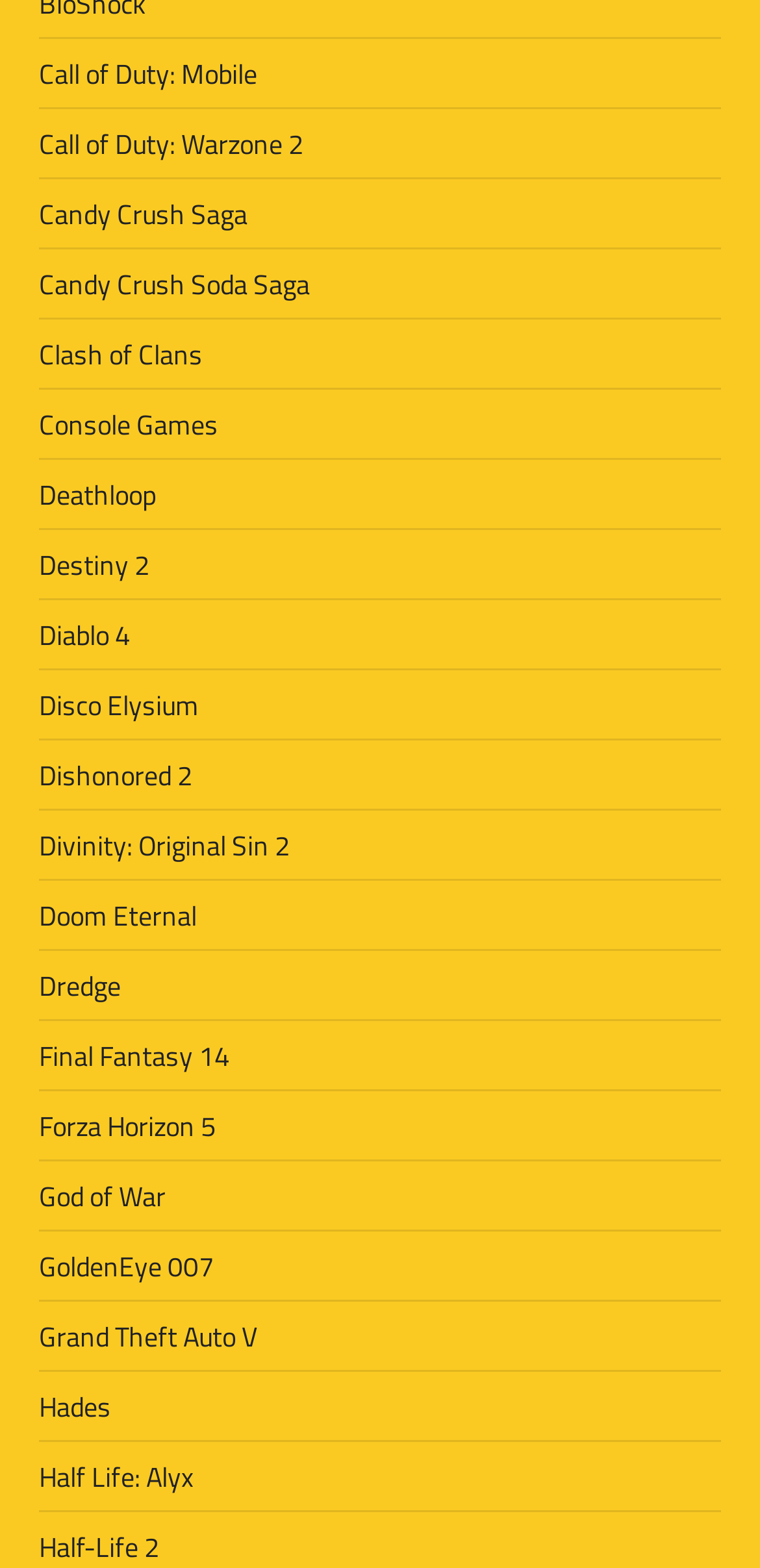Is there a game with 'Saga' in its title?
Using the visual information from the image, give a one-word or short-phrase answer.

Yes